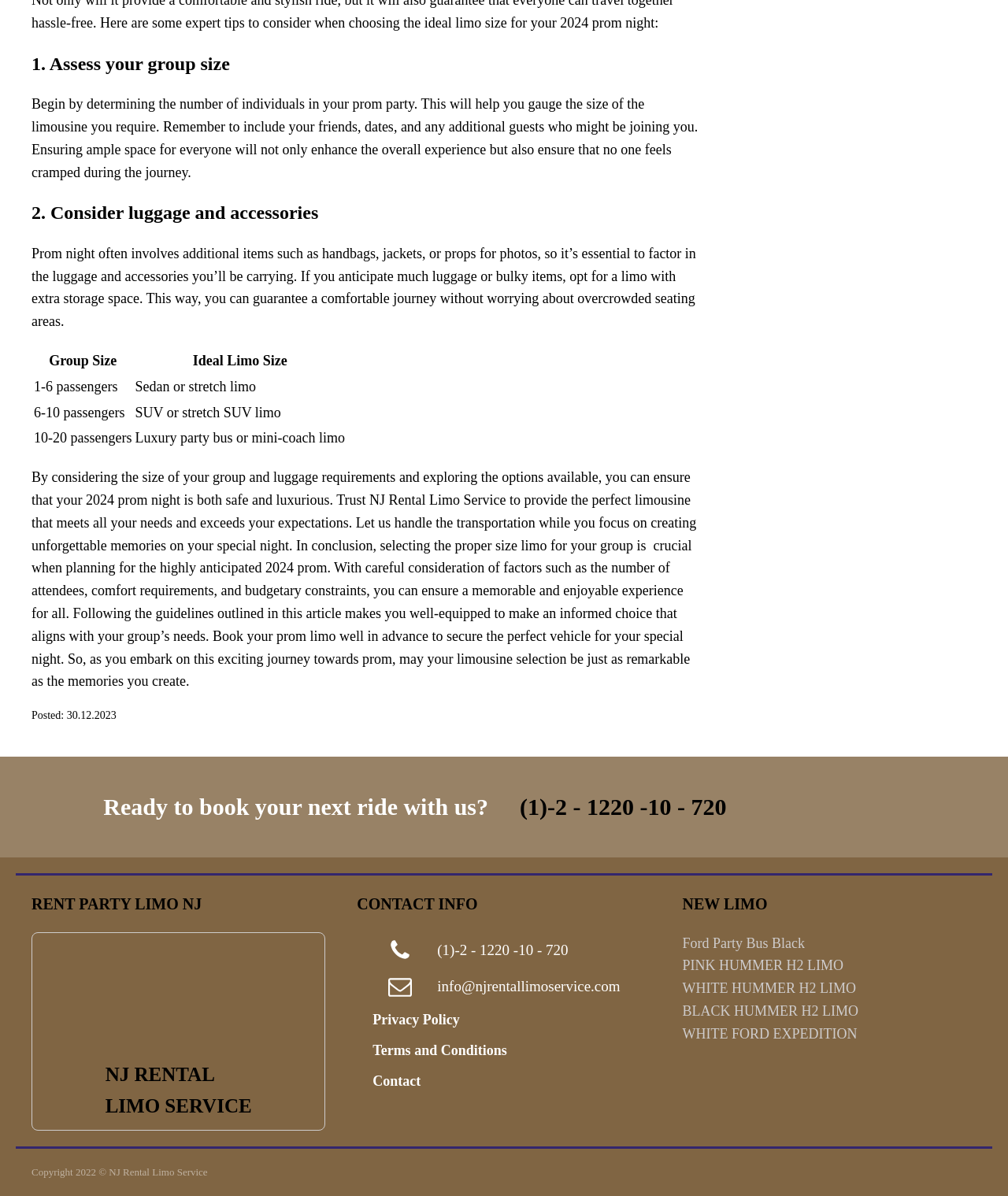Analyze the image and provide a detailed answer to the question: How many types of limos are mentioned on the webpage?

The webpage mentions five types of limos, including Ford Party Bus Black, PINK HUMMER H2 LIMO, WHITE HUMMER H2 LIMO, BLACK HUMMER H2 LIMO, and WHITE FORD EXPEDITION.